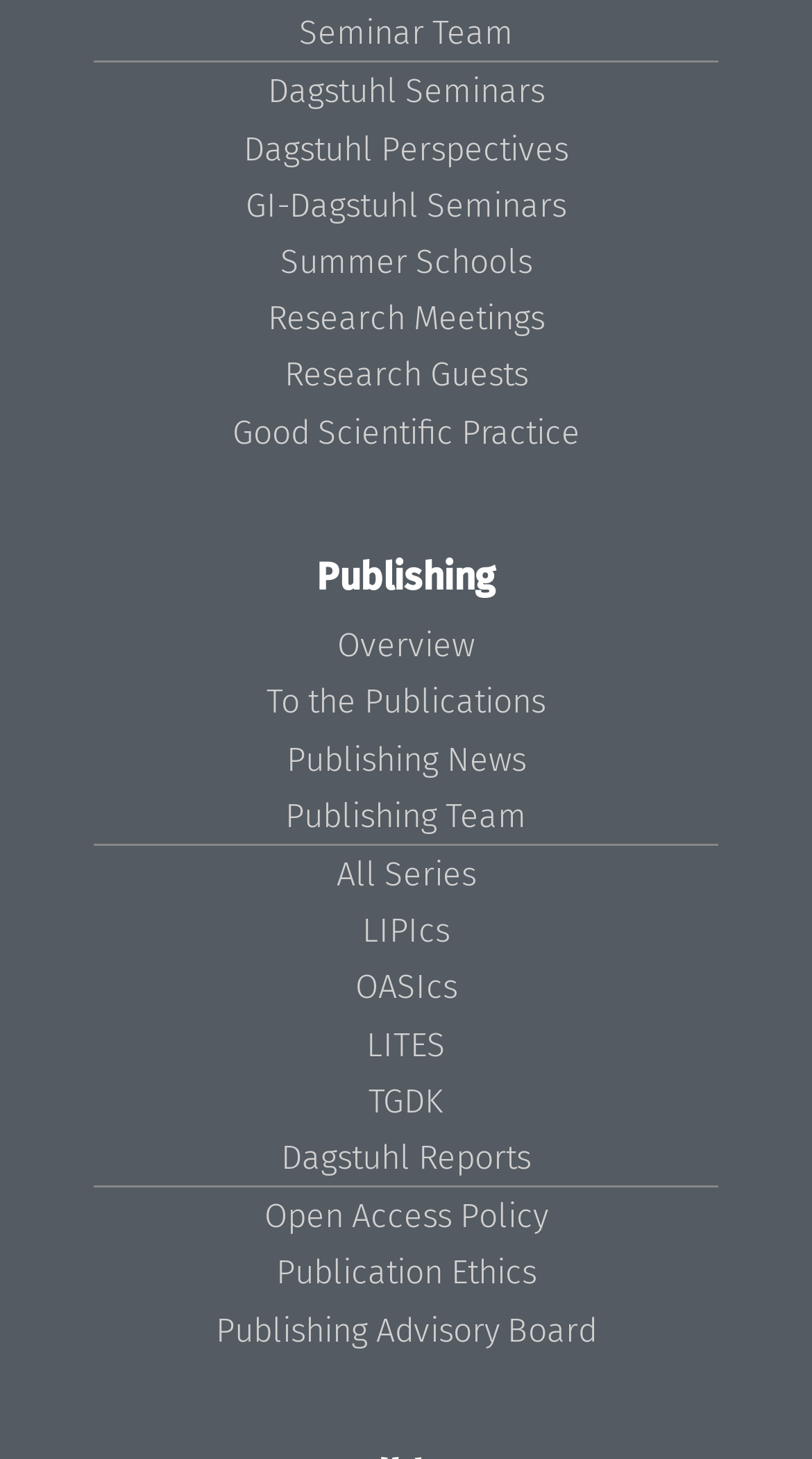What is the last link on the webpage?
Please provide a single word or phrase answer based on the image.

Publishing Advisory Board